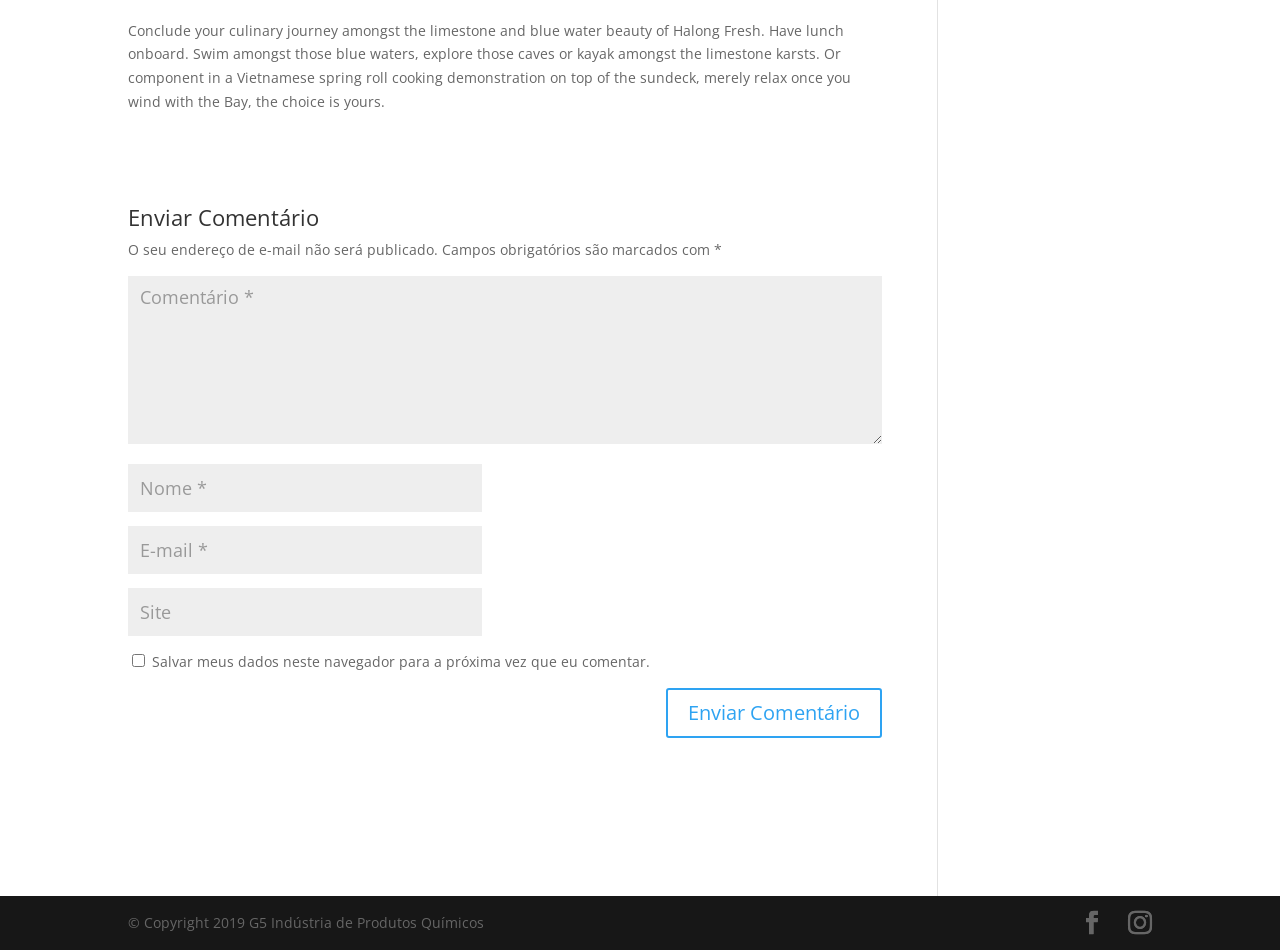What is the copyright information on the webpage?
With the help of the image, please provide a detailed response to the question.

The copyright information on the webpage is displayed at the bottom of the page and states '© Copyright 2019 G5 Indústria de Produtos Químicos'.